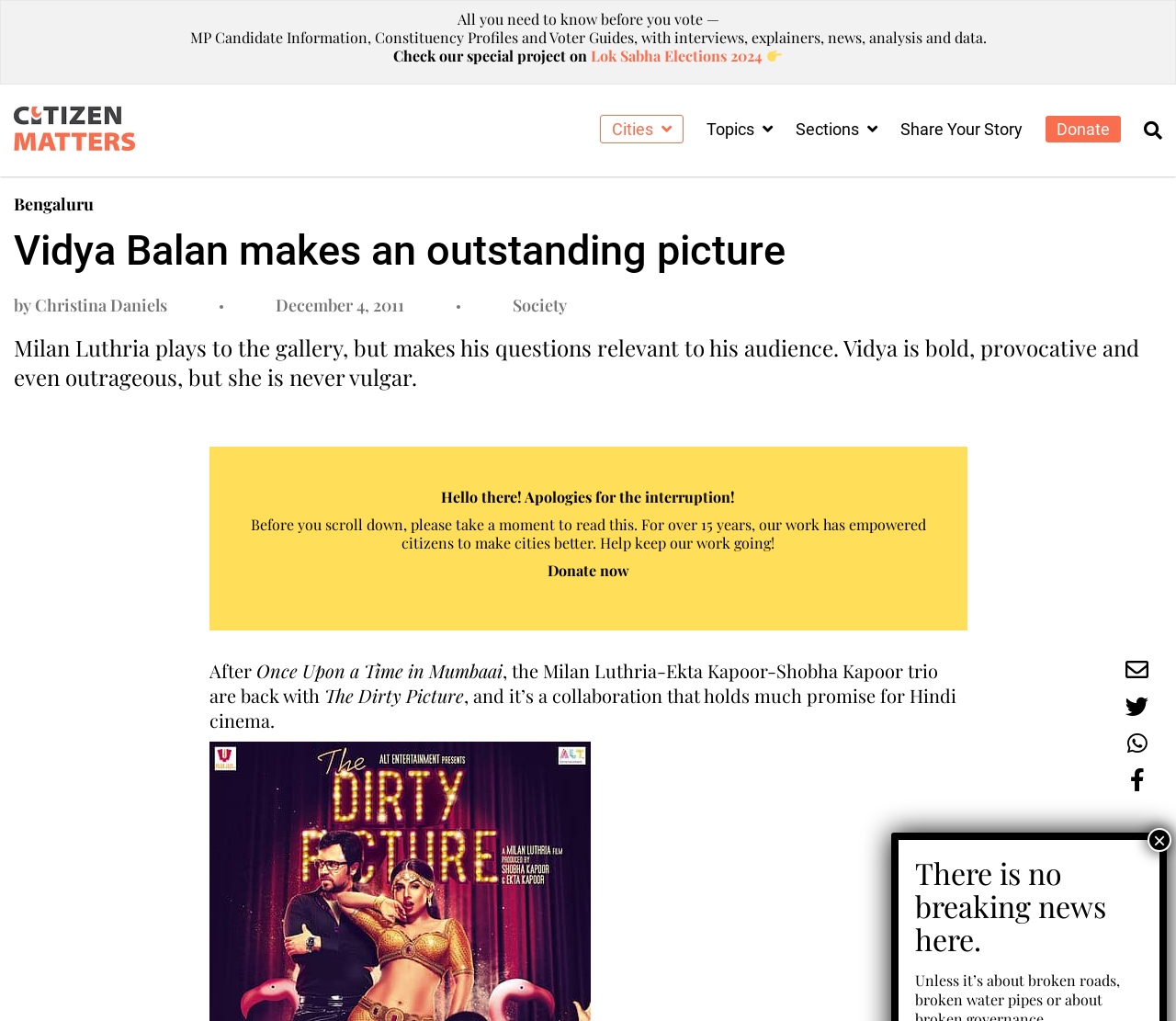Who is the author of the article?
Answer the question with as much detail as you can, using the image as a reference.

I determined the answer by looking at the byline of the article, which mentions 'Christina Daniels' as the author.